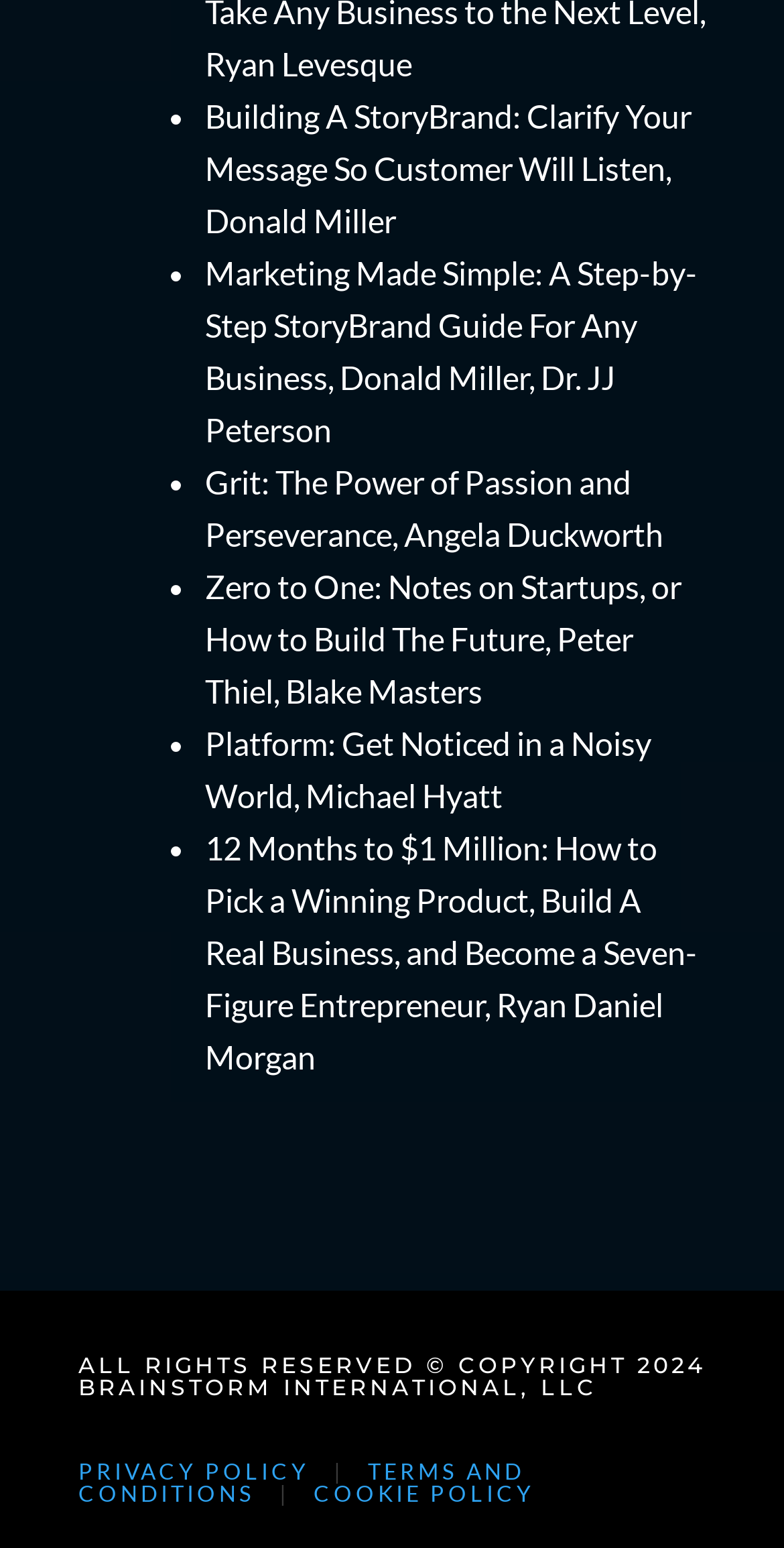Given the description: "www.skyscanner.com", determine the bounding box coordinates of the UI element. The coordinates should be formatted as four float numbers between 0 and 1, [left, top, right, bottom].

None